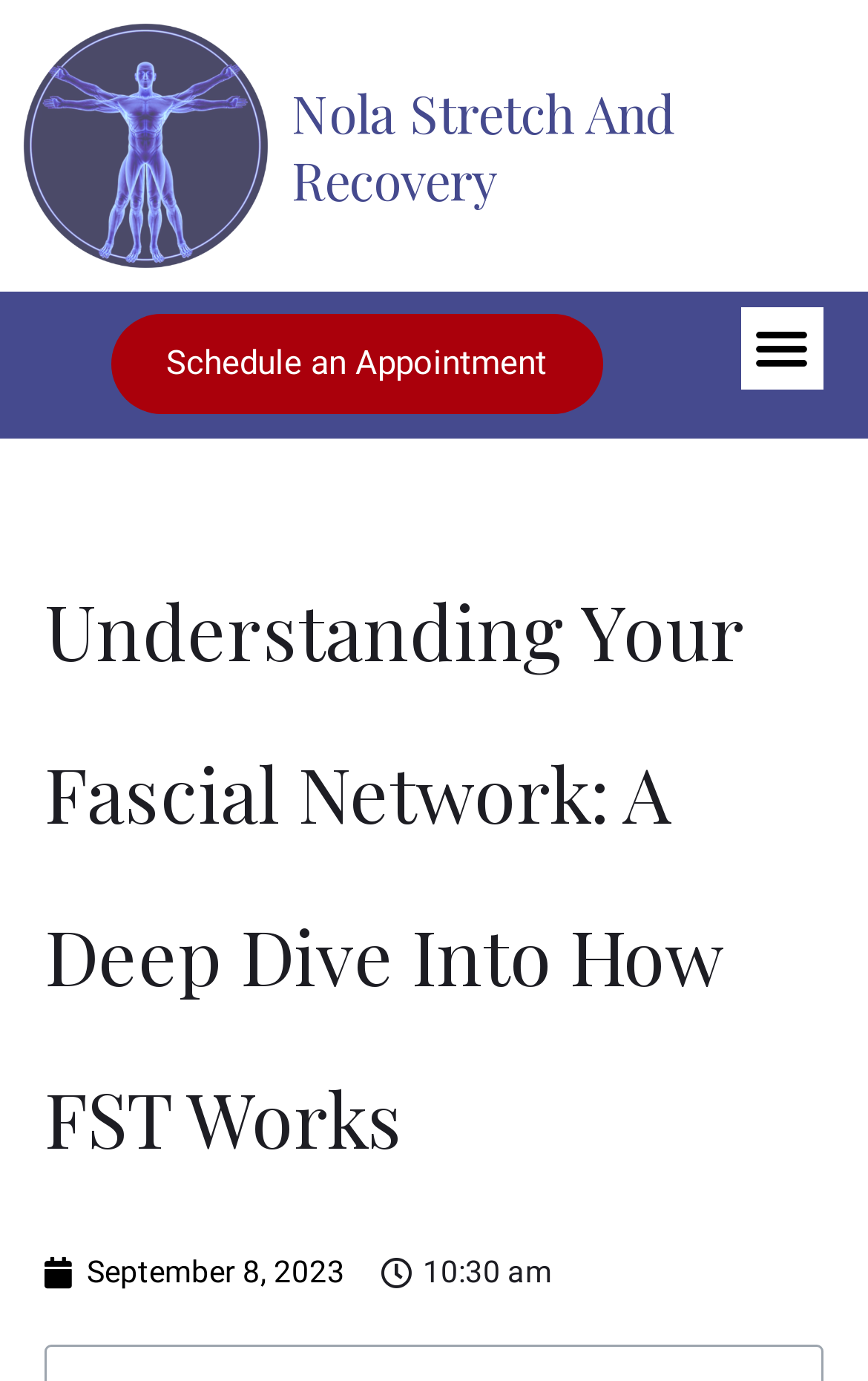Respond with a single word or phrase to the following question:
What can be done on the webpage?

Schedule an Appointment